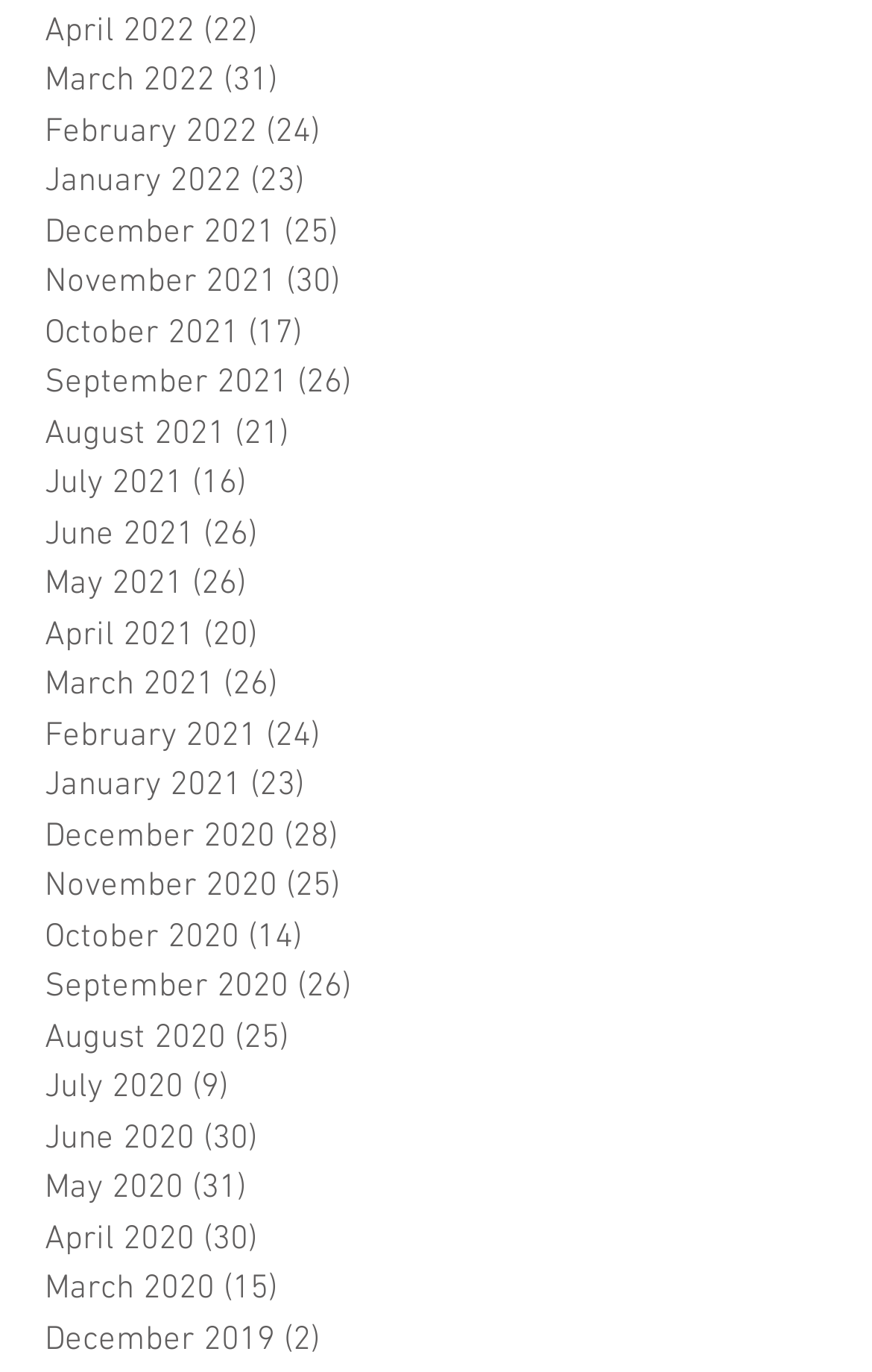Locate the bounding box coordinates of the region to be clicked to comply with the following instruction: "View March 2021 posts". The coordinates must be four float numbers between 0 and 1, in the form [left, top, right, bottom].

[0.051, 0.482, 0.769, 0.518]